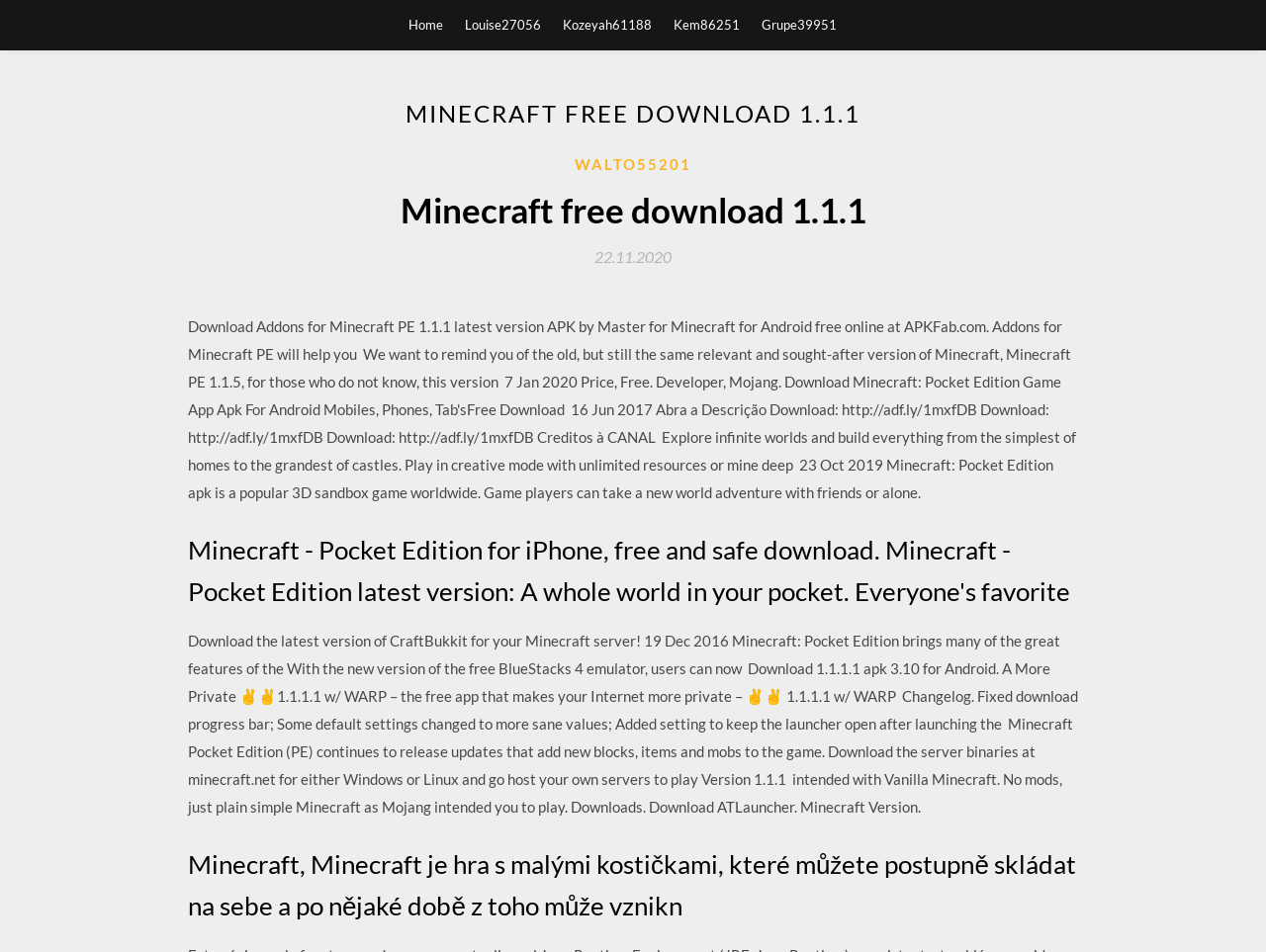Please provide a detailed answer to the question below by examining the image:
What is the version of Minecraft being referred to?

The version number '1.1.1' is mentioned multiple times in the headings and text, including in the title 'MINECRAFT FREE DOWNLOAD 1.1.1' and in the text 'Minecraft Pocket Edition (PE) continues to release updates that add new blocks, items and mobs to the game. Download the server binaries at minecraft.net for either Windows or Linux and go host your own servers to play Version 1.1.1 intended with Vanilla Minecraft.'